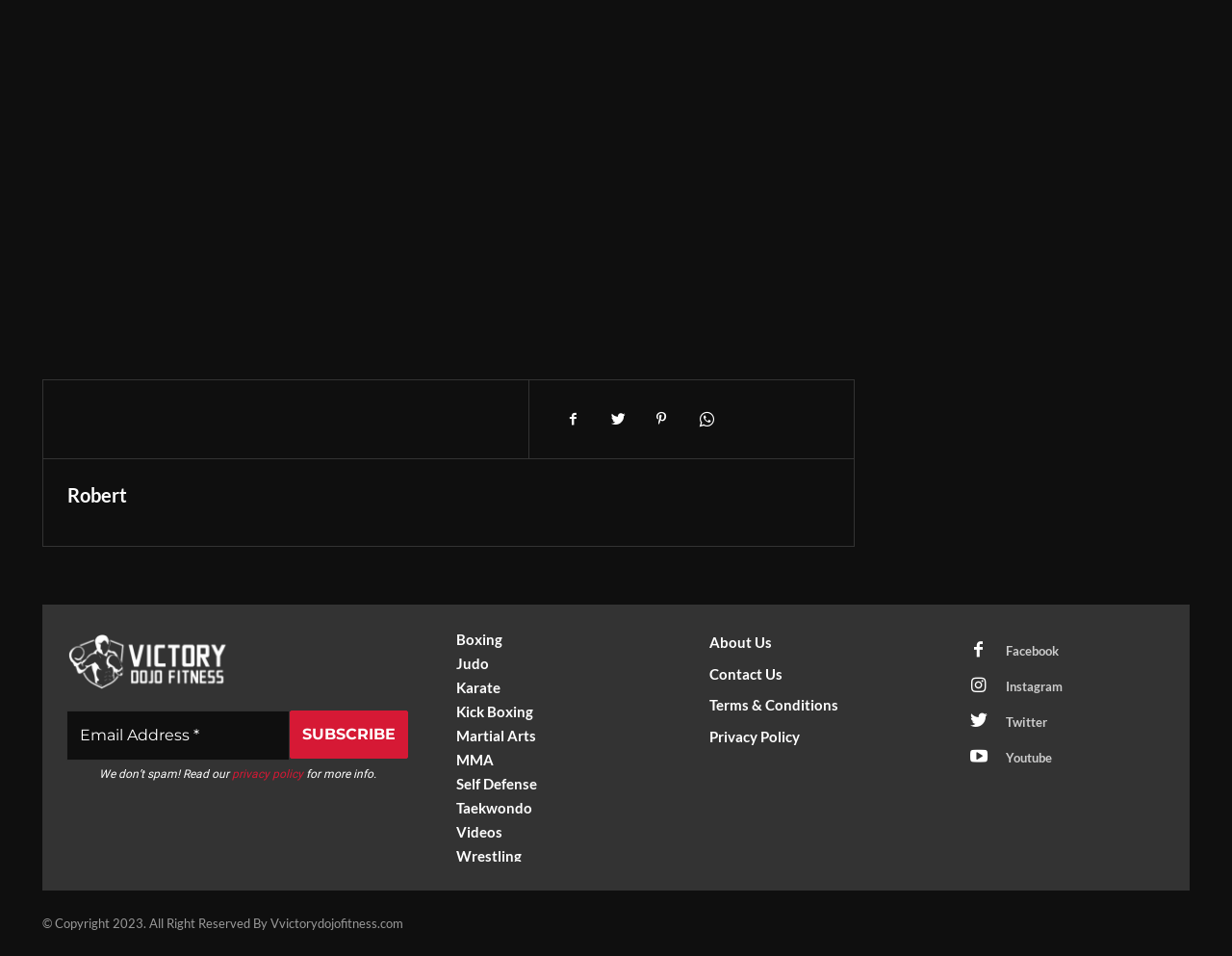What is the purpose of the textbox?
Please provide a single word or phrase in response based on the screenshot.

Email Address